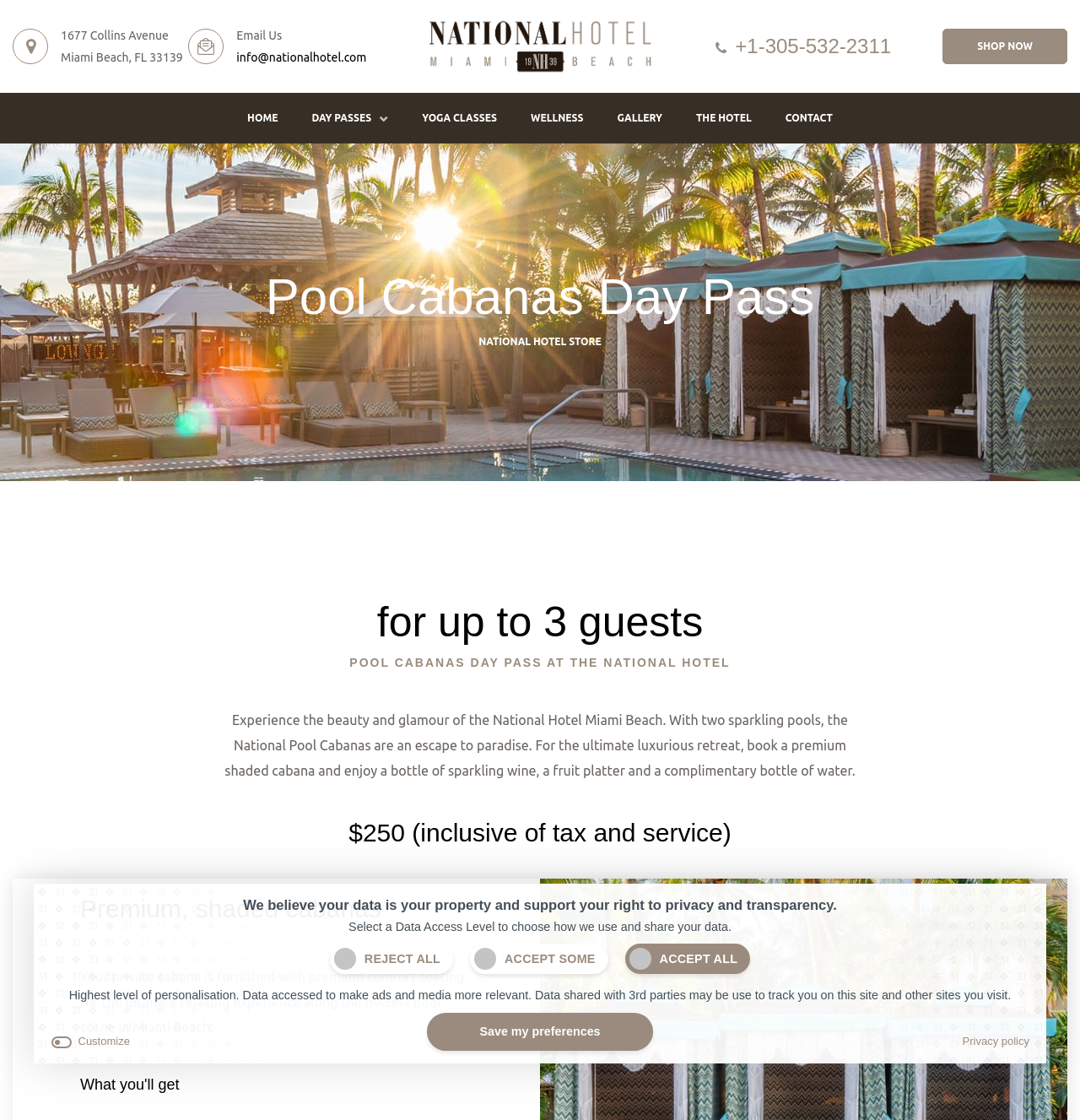Can you pinpoint the bounding box coordinates for the clickable element required for this instruction: "Click on the 'HYPNOTIC HEALING' link"? The coordinates should be four float numbers between 0 and 1, i.e., [left, top, right, bottom].

None